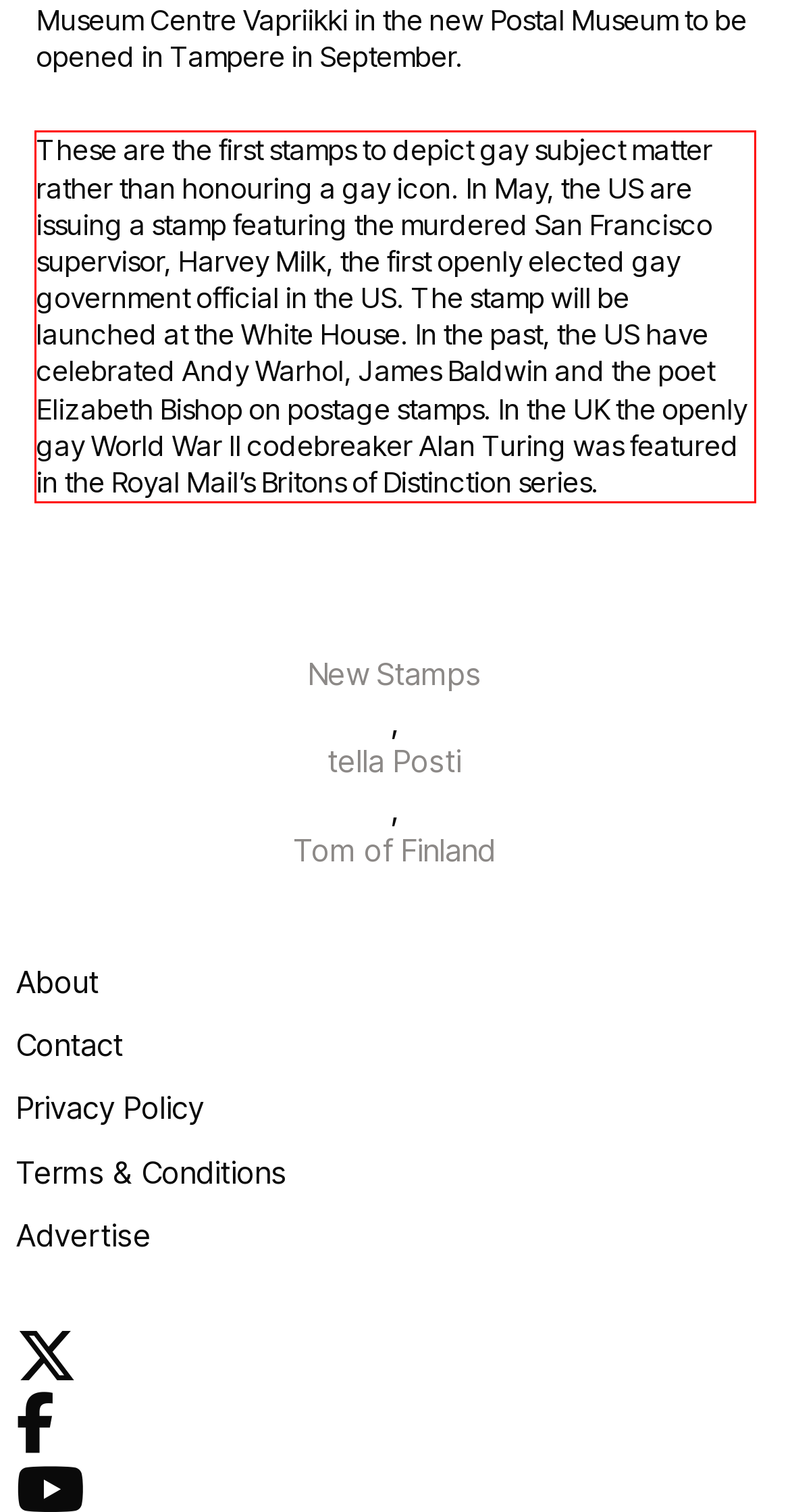The screenshot provided shows a webpage with a red bounding box. Apply OCR to the text within this red bounding box and provide the extracted content.

These are the first stamps to depict gay subject matter rather than honouring a gay icon. In May, the US are issuing a stamp featuring the murdered San Francisco supervisor, Harvey Milk, the first openly elected gay government official in the US. The stamp will be launched at the White House. In the past, the US have celebrated Andy Warhol, James Baldwin and the poet Elizabeth Bishop on postage stamps. In the UK the openly gay World War II codebreaker Alan Turing was featured in the Royal Mail’s Britons of Distinction series.